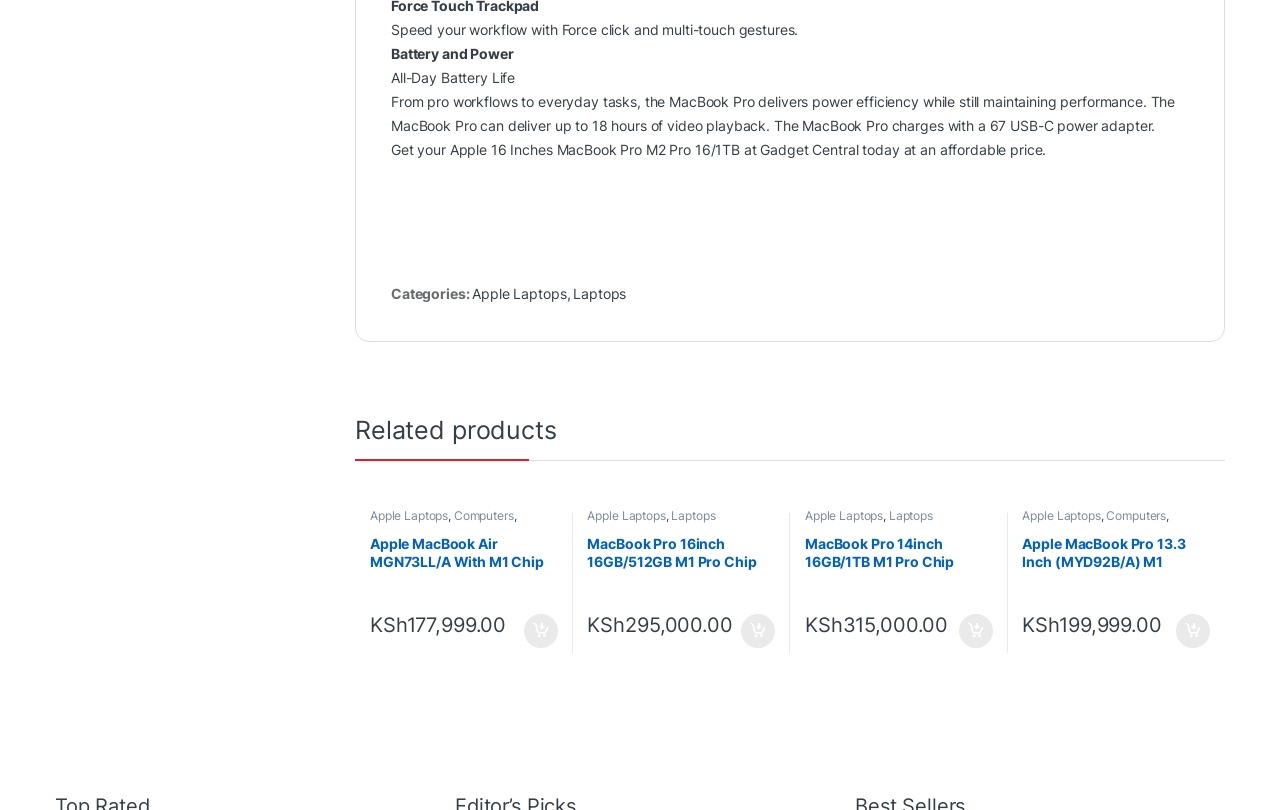Could you find the bounding box coordinates of the clickable area to complete this instruction: "Check price of 'Apple MacBook Pro 13.3 Inch (MYD92B/A) M1 Processor 8GB RAM 512GB SSD Retina Display 8 Core WIFI Bluetooth 5.0 USB-C Port Grey'"?

[0.799, 0.757, 0.908, 0.787]